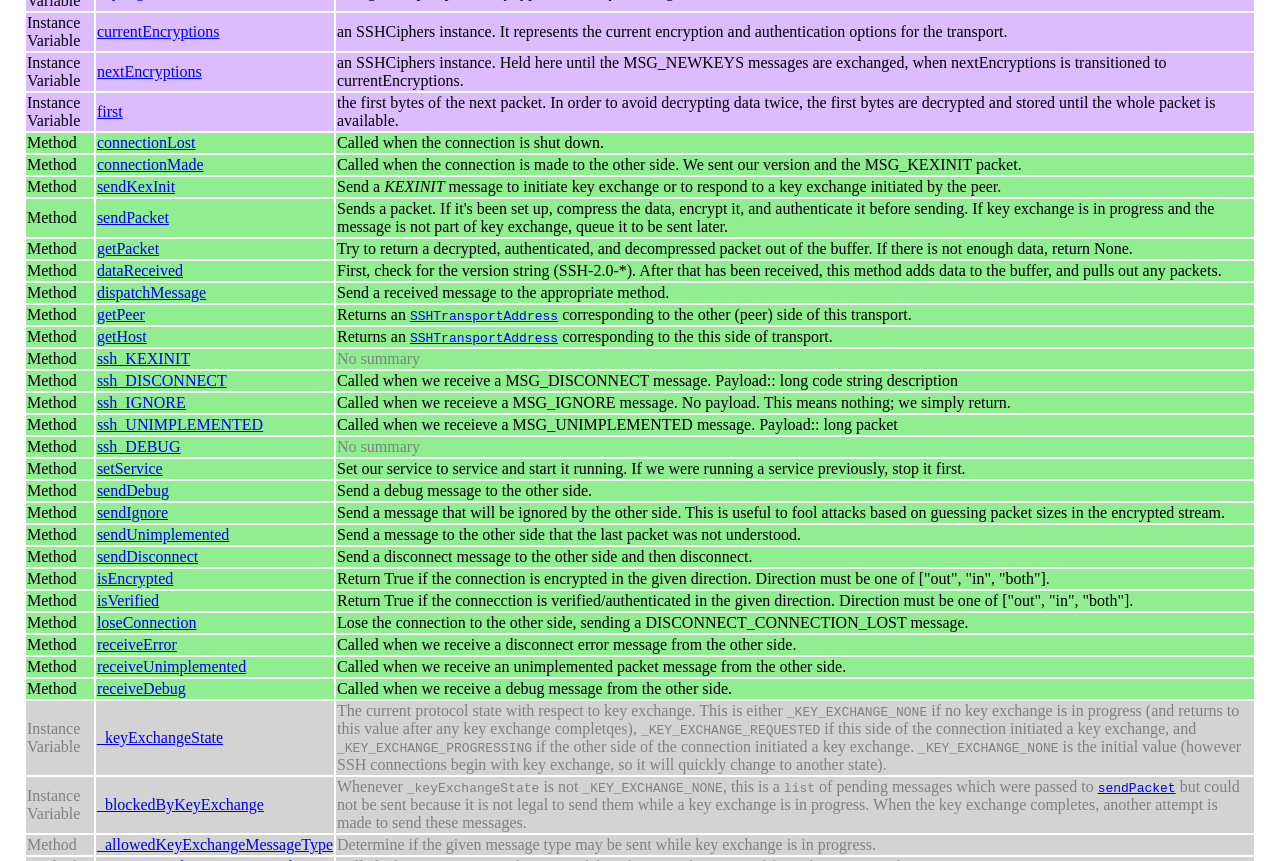Kindly provide the bounding box coordinates of the section you need to click on to fulfill the given instruction: "Contact the Department of Home Affairs".

None